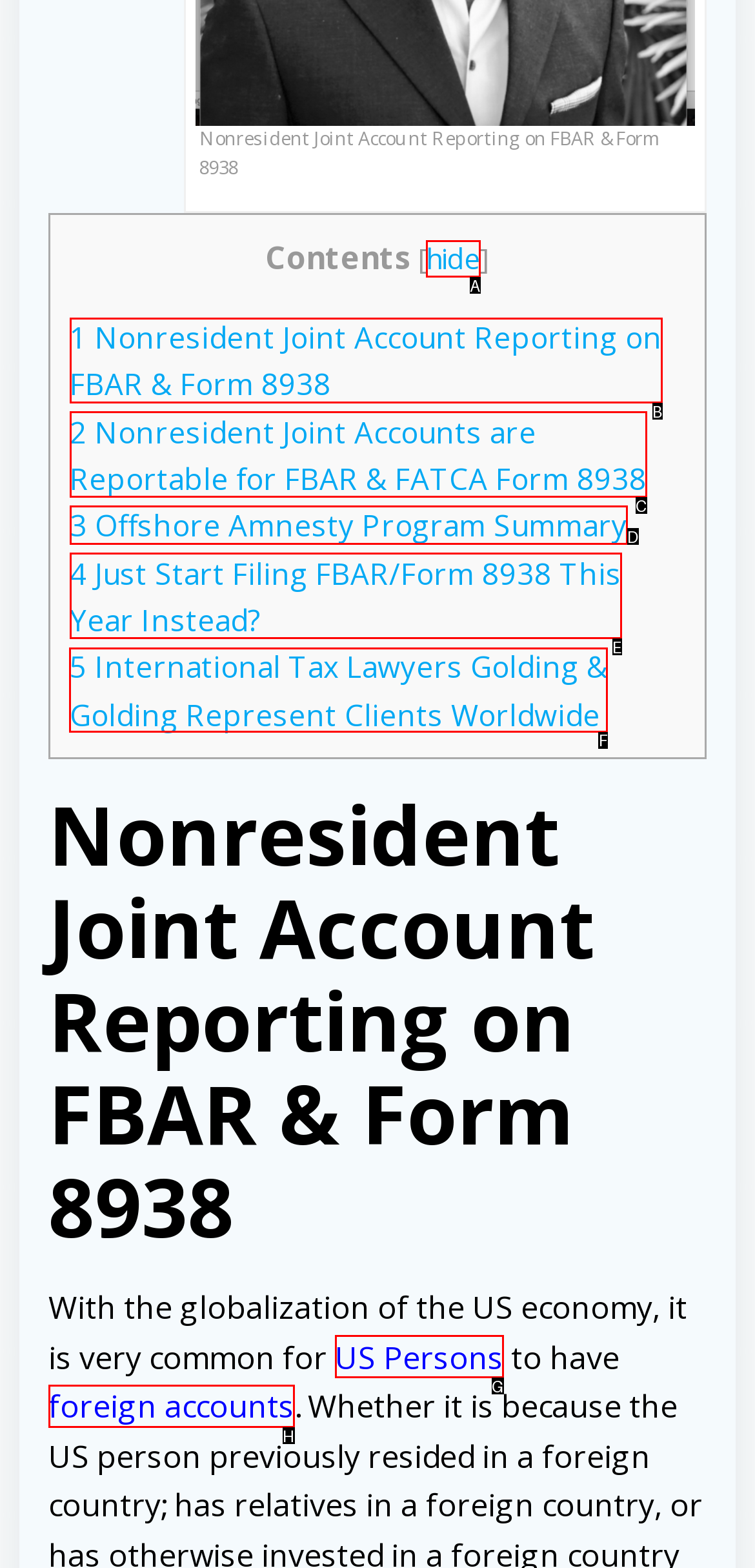Indicate the letter of the UI element that should be clicked to accomplish the task: Click on the 'Ivan Kokanović' link. Answer with the letter only.

None